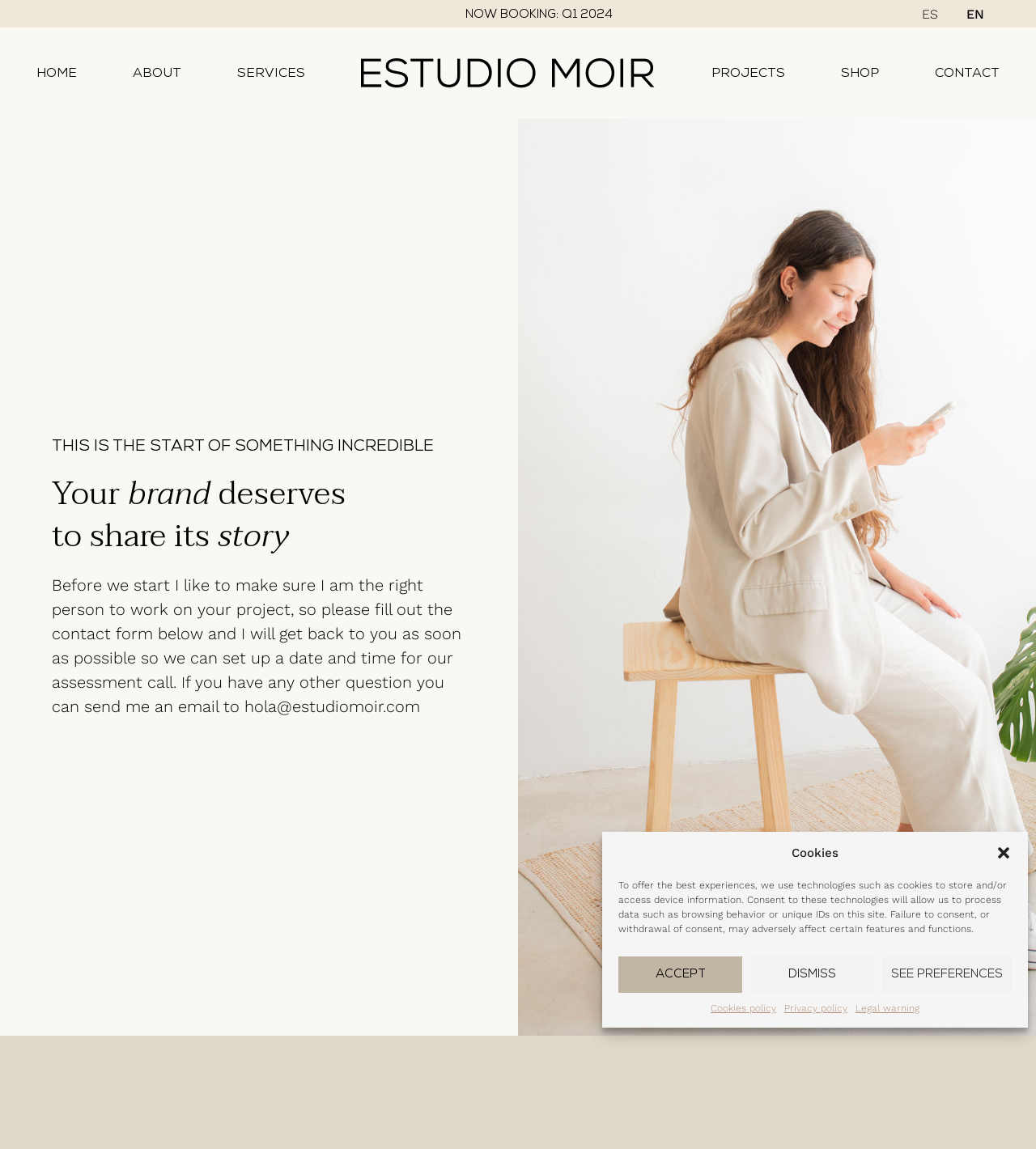Determine the bounding box coordinates for the area that needs to be clicked to fulfill this task: "Switch to English language". The coordinates must be given as four float numbers between 0 and 1, i.e., [left, top, right, bottom].

[0.925, 0.005, 0.958, 0.019]